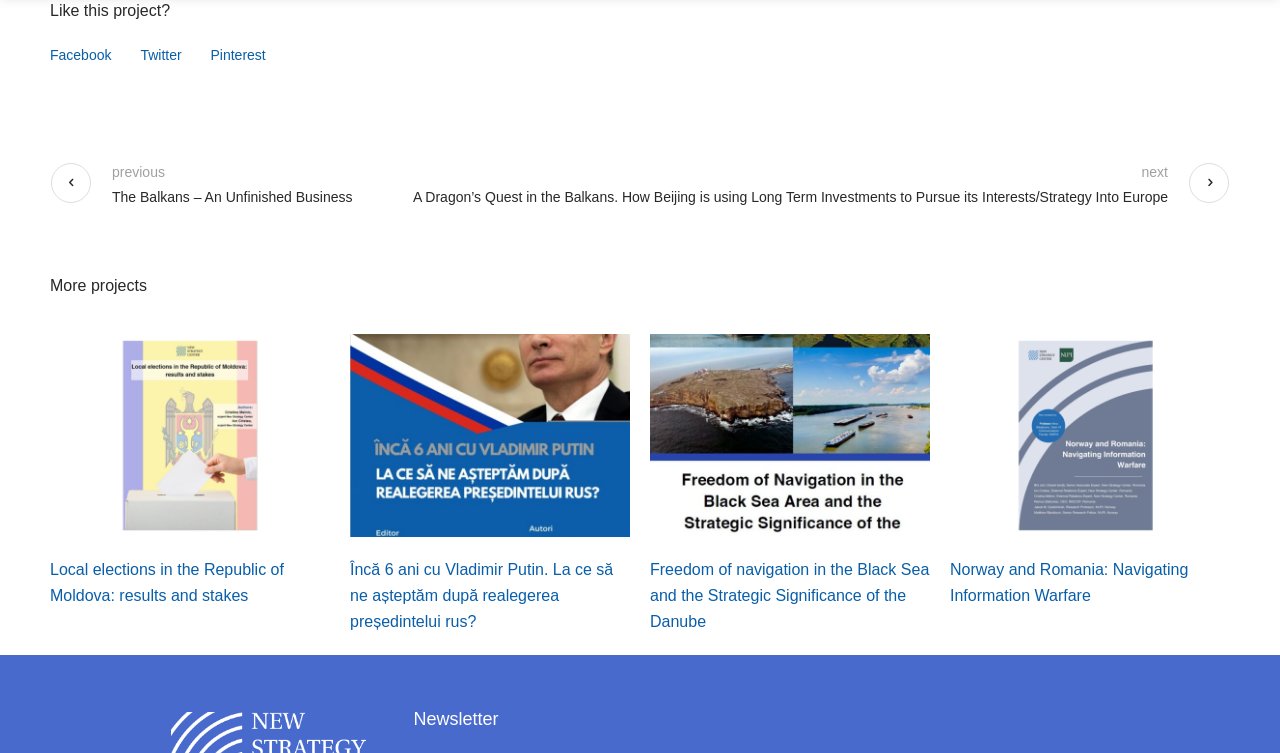Please provide a one-word or short phrase answer to the question:
What is the first social media platform listed?

Facebook